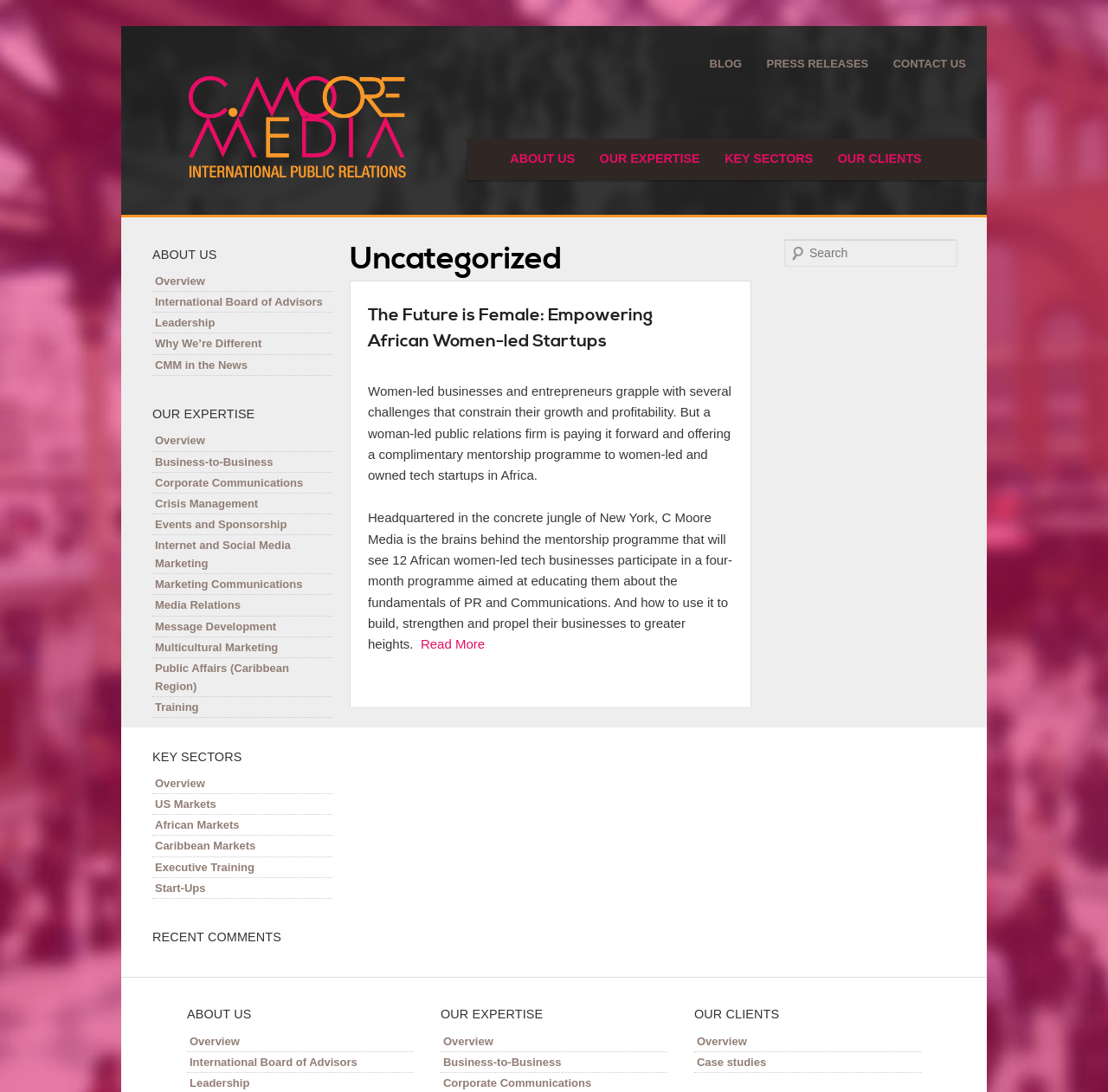What is the name of the blog?
Please respond to the question with as much detail as possible.

The name of the blog can be found in the heading element at the top of the webpage, which is 'YourBlogName.com'.